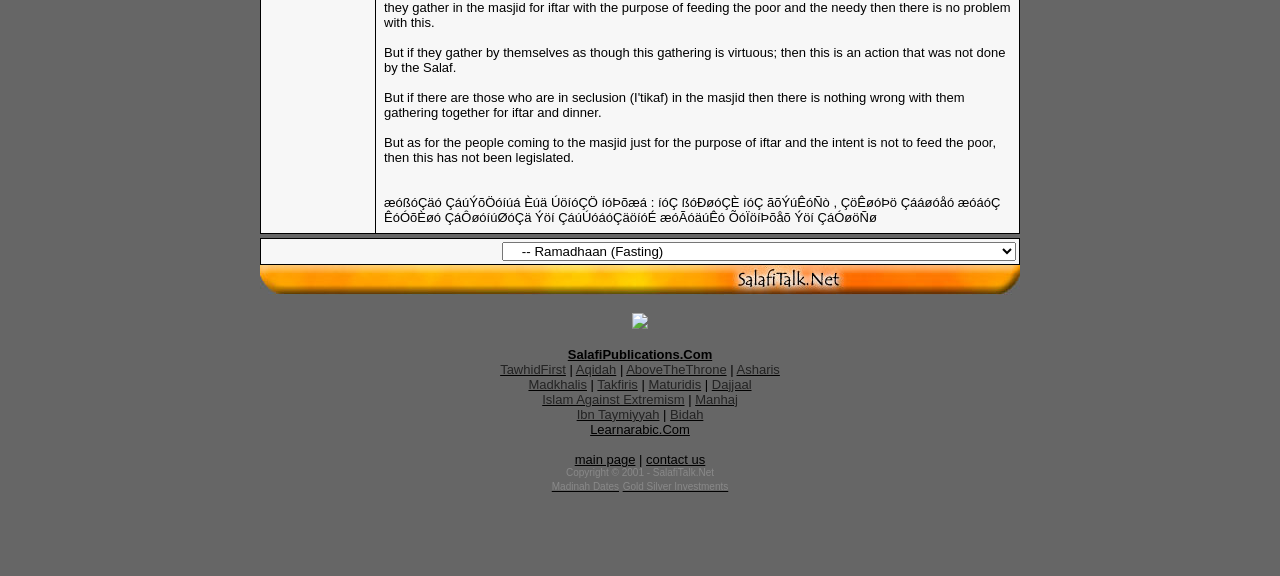What is the name of the website?
Provide a thorough and detailed answer to the question.

The name of the website is SalafiTalk.Net, which is mentioned at the bottom of the page in the copyright notice. The website appears to be a resource for Islamic information and discussion.